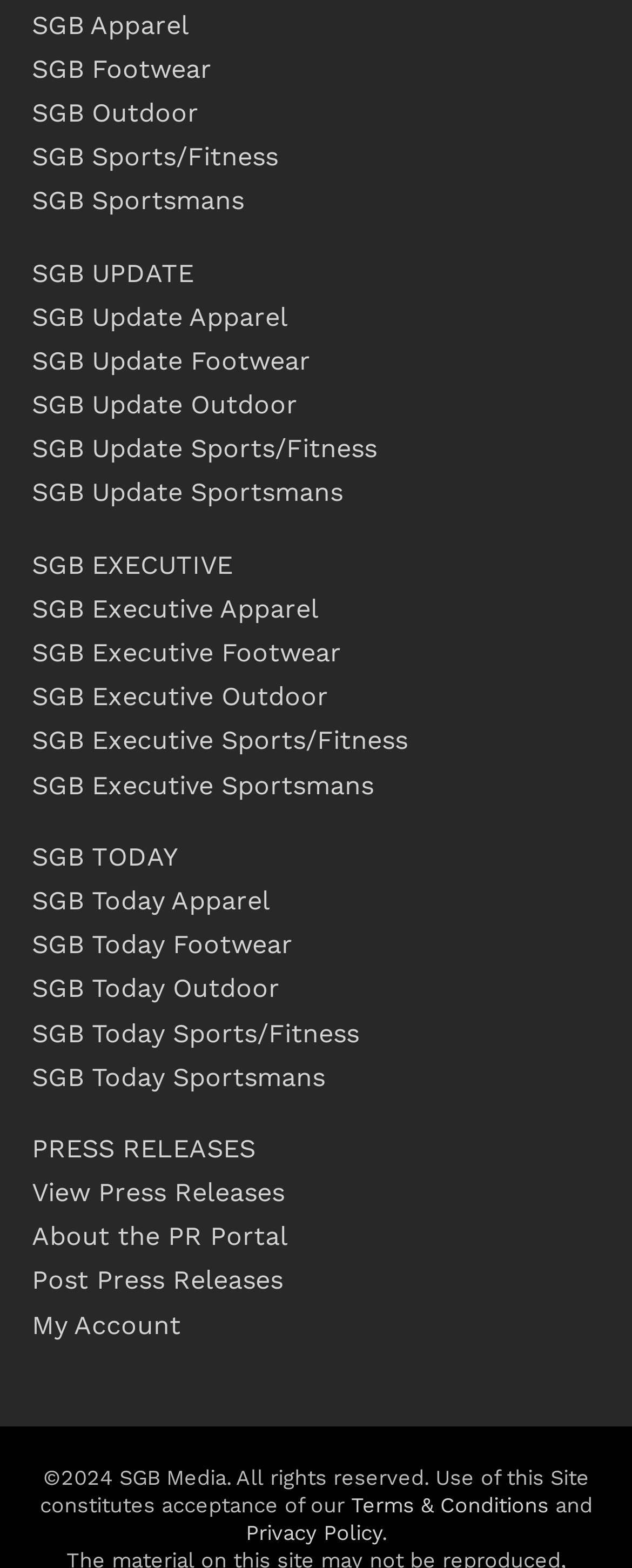Given the element description SGB Executive Sports/Fitness, identify the bounding box coordinates for the UI element on the webpage screenshot. The format should be (top-left x, top-left y, bottom-right x, bottom-right y), with values between 0 and 1.

[0.05, 0.462, 0.645, 0.482]